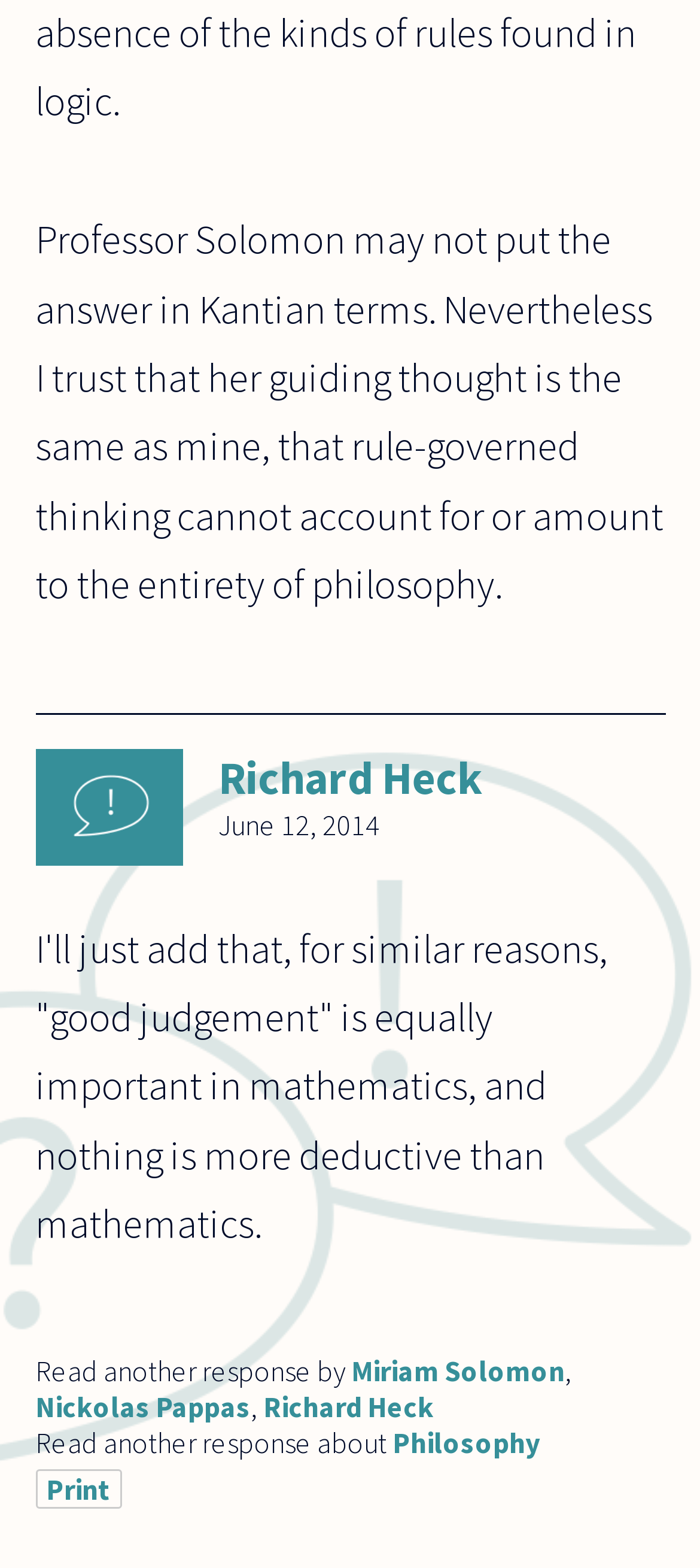Who is the author of the article?
Give a detailed and exhaustive answer to the question.

The webpage does not explicitly mention the author of the article. Although there are links to names like Richard Heck, Miriam Solomon, and Nickolas Pappas, they seem to be related to other responses or topics rather than the author of the current article.